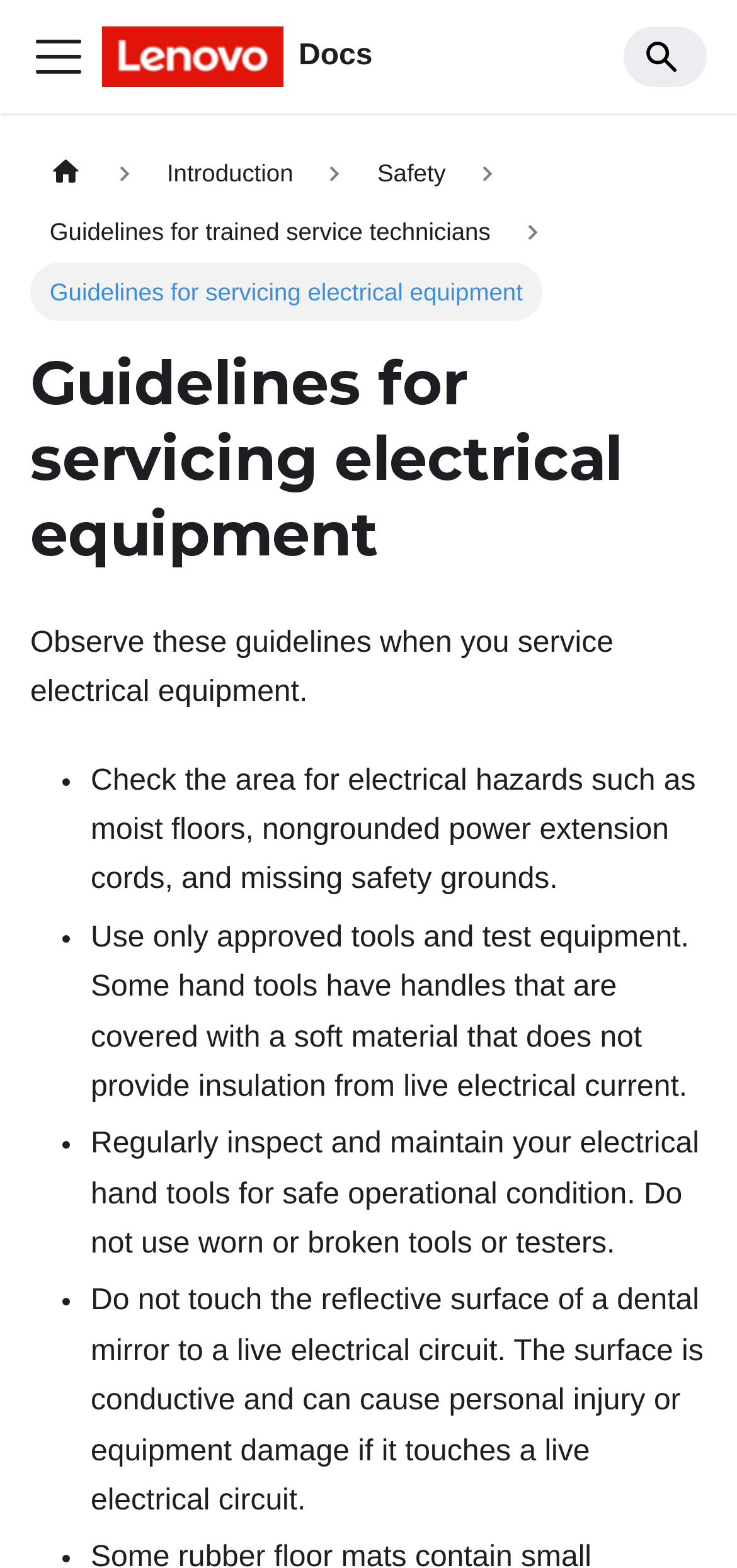Your task is to extract the text of the main heading from the webpage.

Guidelines for servicing electrical equipment